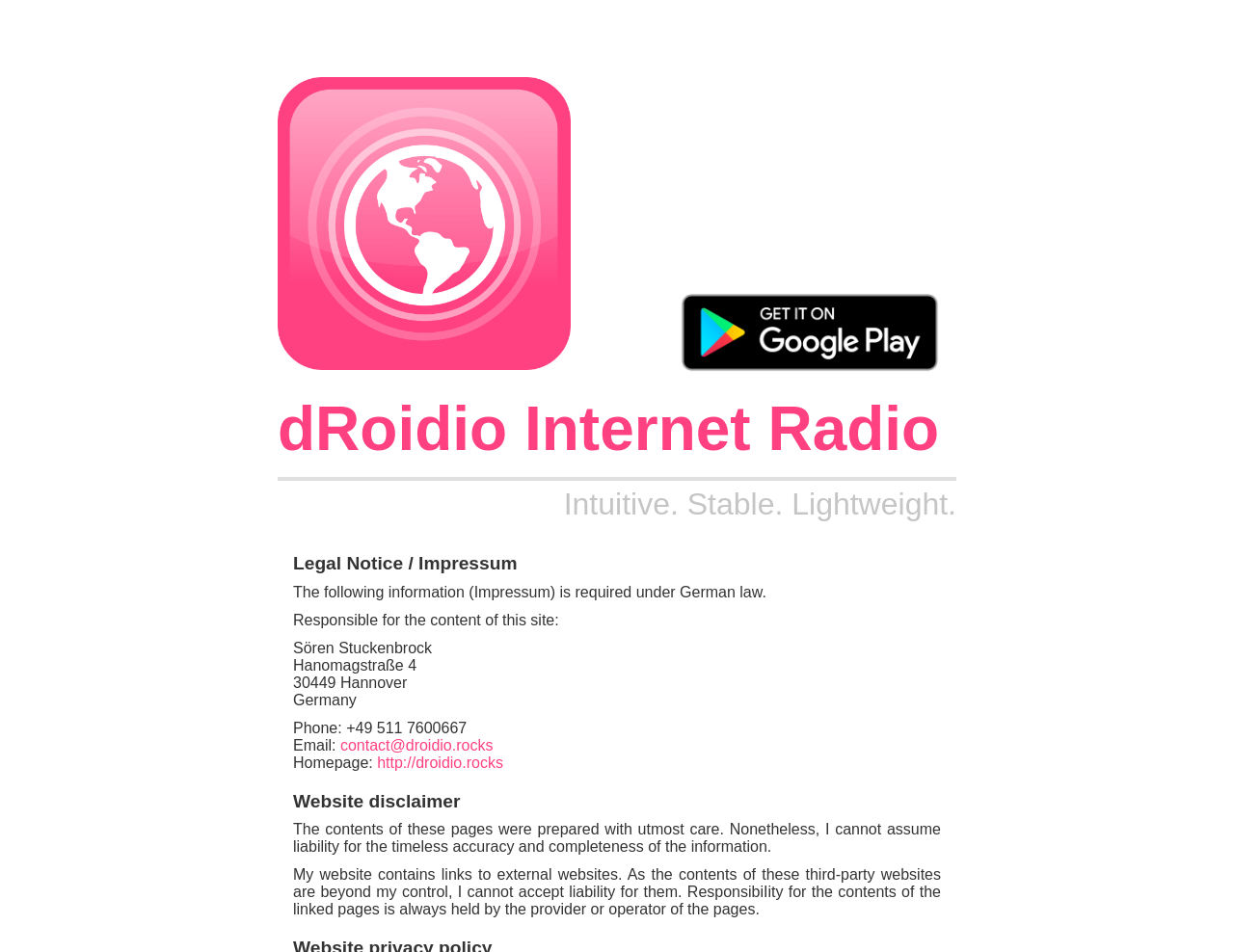What is the name of the internet radio platform? Refer to the image and provide a one-word or short phrase answer.

dRoidio